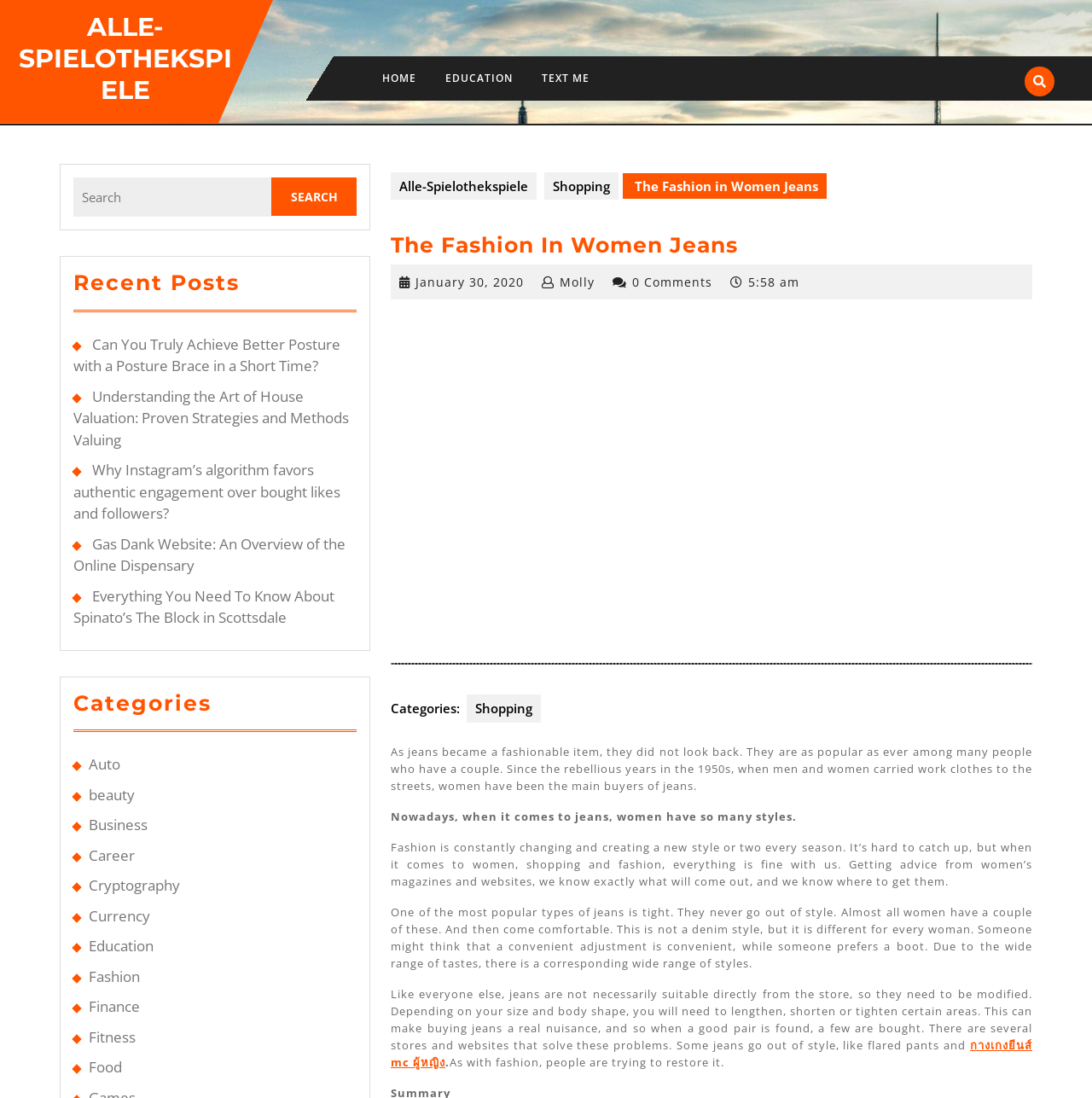Deliver a detailed narrative of the webpage's visual and textual elements.

The webpage is about fashion in women's jeans, with a focus on the latest trends and styles. At the top, there is a navigation menu with links to "HOME", "EDUCATION", and "TEXT ME". Below this, there is a search bar with a "Search" button. 

On the left side, there are two columns of links. The first column has links to recent posts, including articles about posture, house valuation, Instagram's algorithm, and more. The second column has links to categories, such as "Auto", "Beauty", "Business", and "Fashion". 

In the main content area, there is a heading "The Fashion In Women Jeans" followed by a paragraph of text discussing the popularity of jeans among women. Below this, there is an image of women's jeans. 

The text continues, discussing how fashion is constantly changing and how women have many styles to choose from. It also talks about the different types of jeans, such as tight and comfortable, and how they need to be modified to fit individual body shapes. 

At the bottom of the page, there is a link to a related article in Thai, "กางเกงยีนส์ mc ผู้หญิง", and a final sentence about people trying to restore fashion.